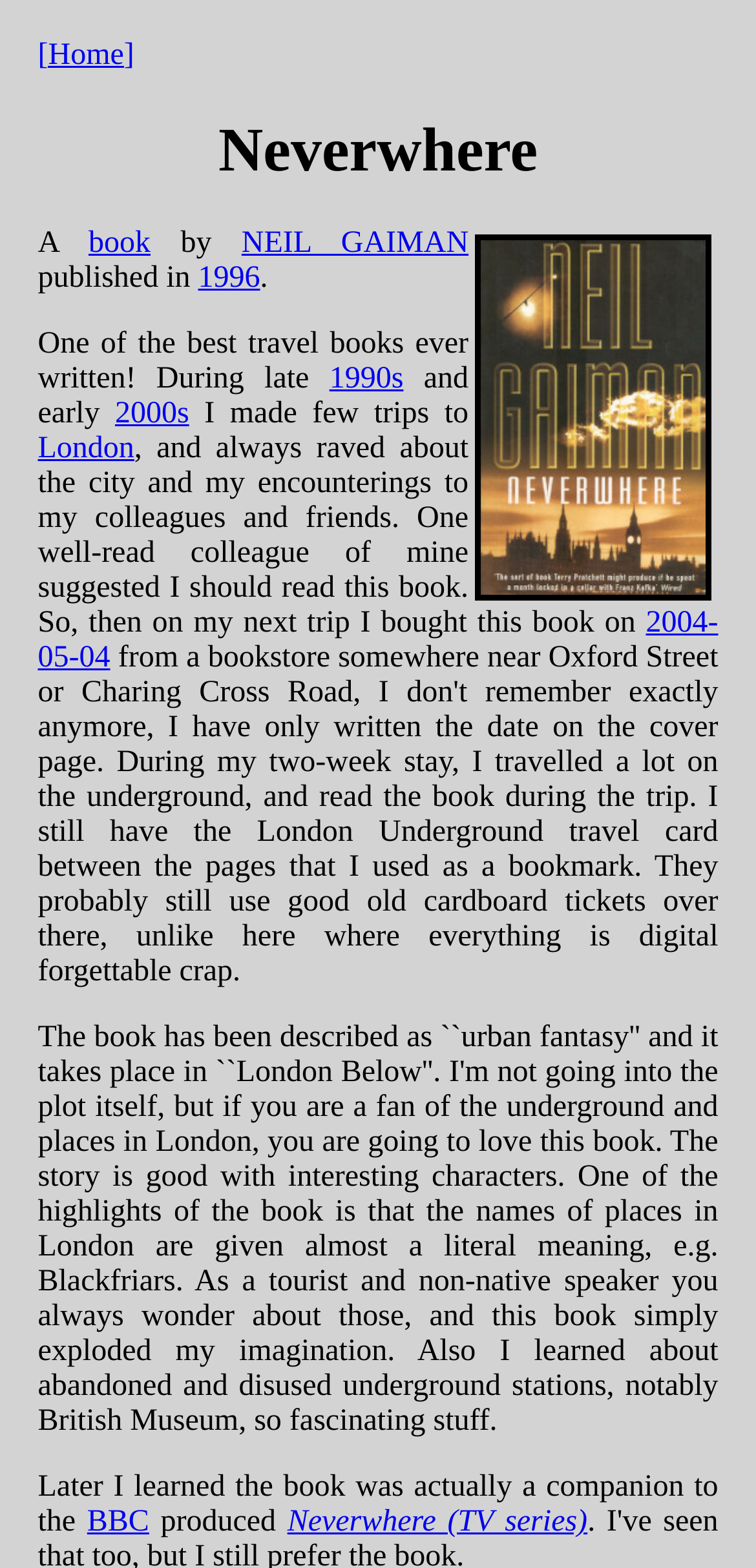Please identify the bounding box coordinates of the element's region that I should click in order to complete the following instruction: "read more about the book". The bounding box coordinates consist of four float numbers between 0 and 1, i.e., [left, top, right, bottom].

[0.117, 0.145, 0.199, 0.166]